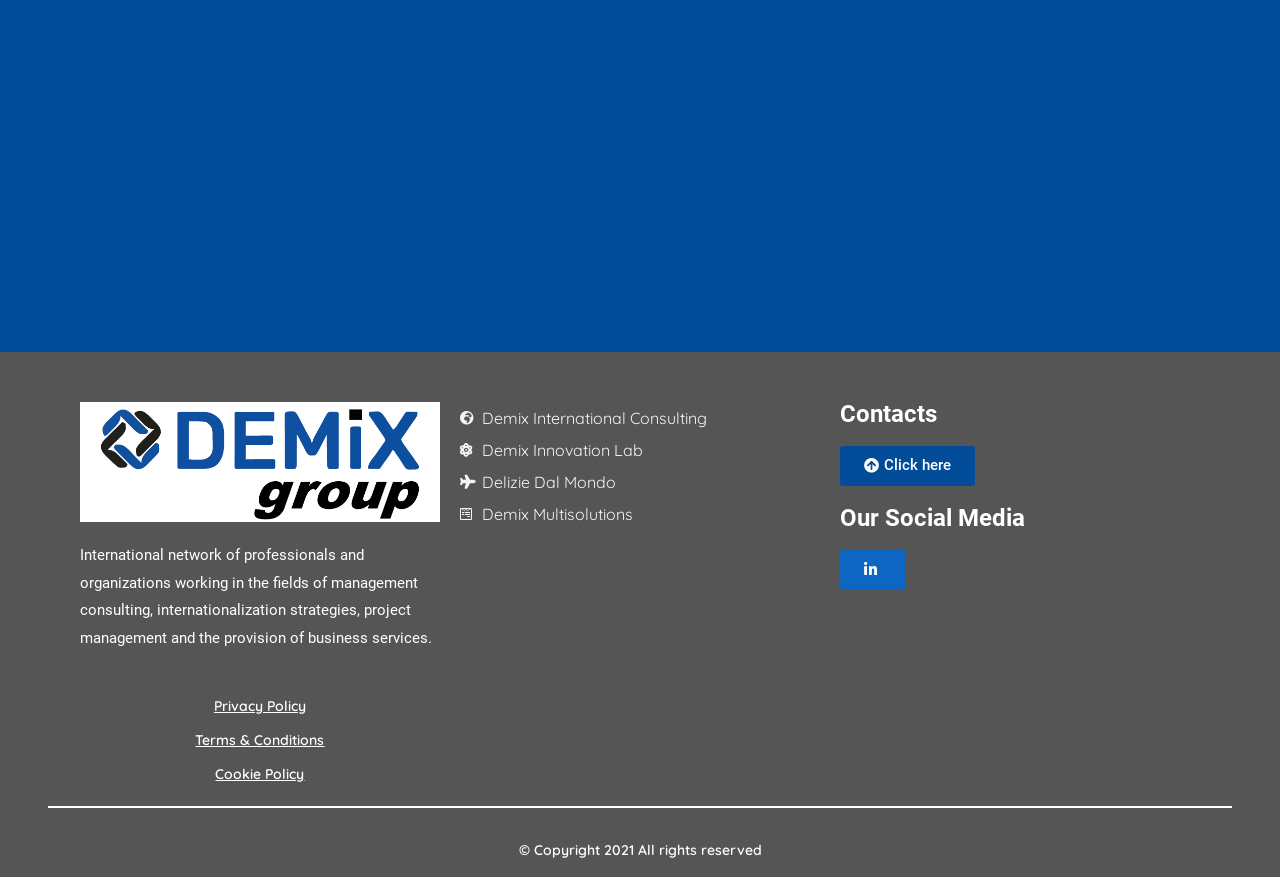Answer the question with a brief word or phrase:
What is the purpose of the 'Click here' link?

To contact